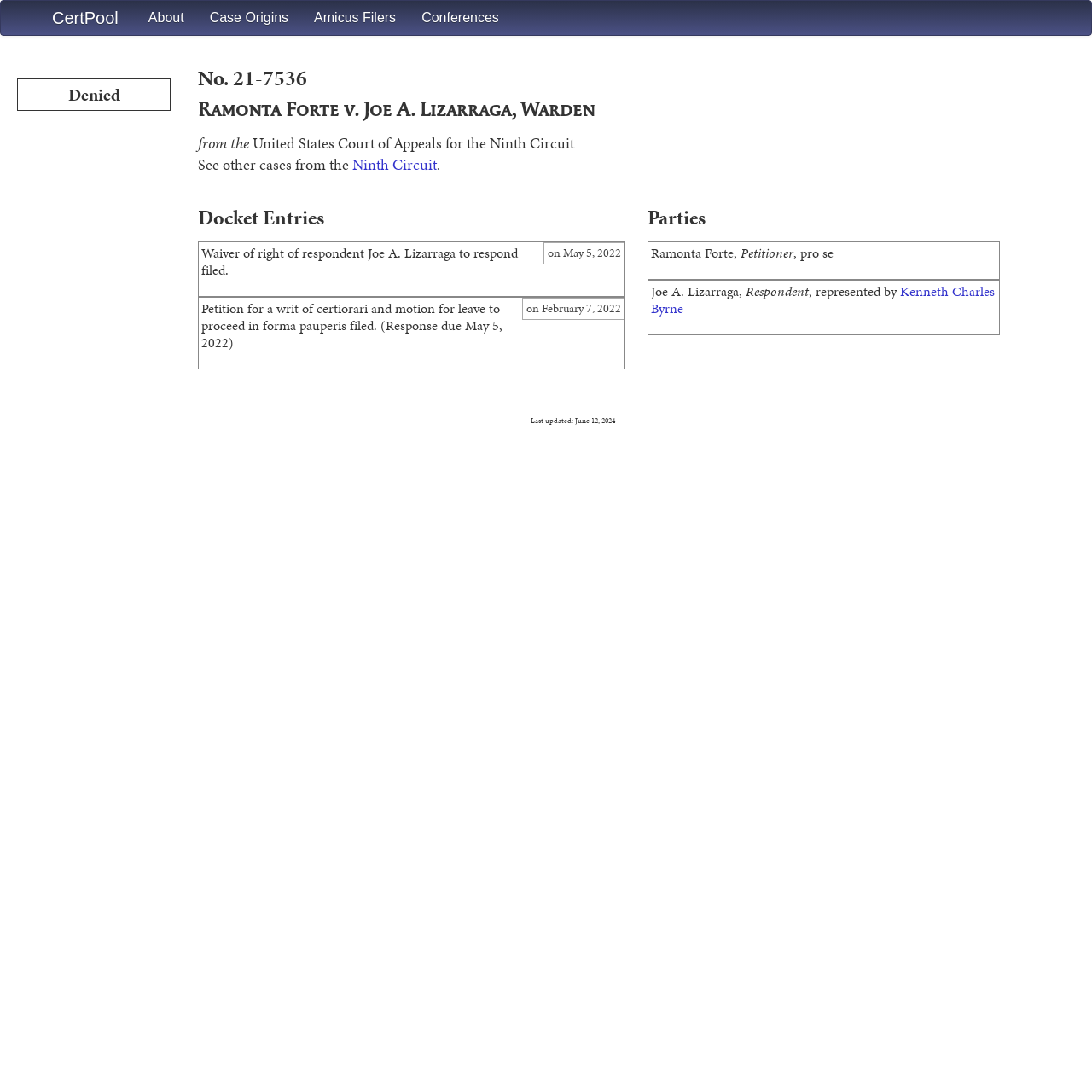Who is the petitioner?
Based on the screenshot, respond with a single word or phrase.

Ramonta Forte